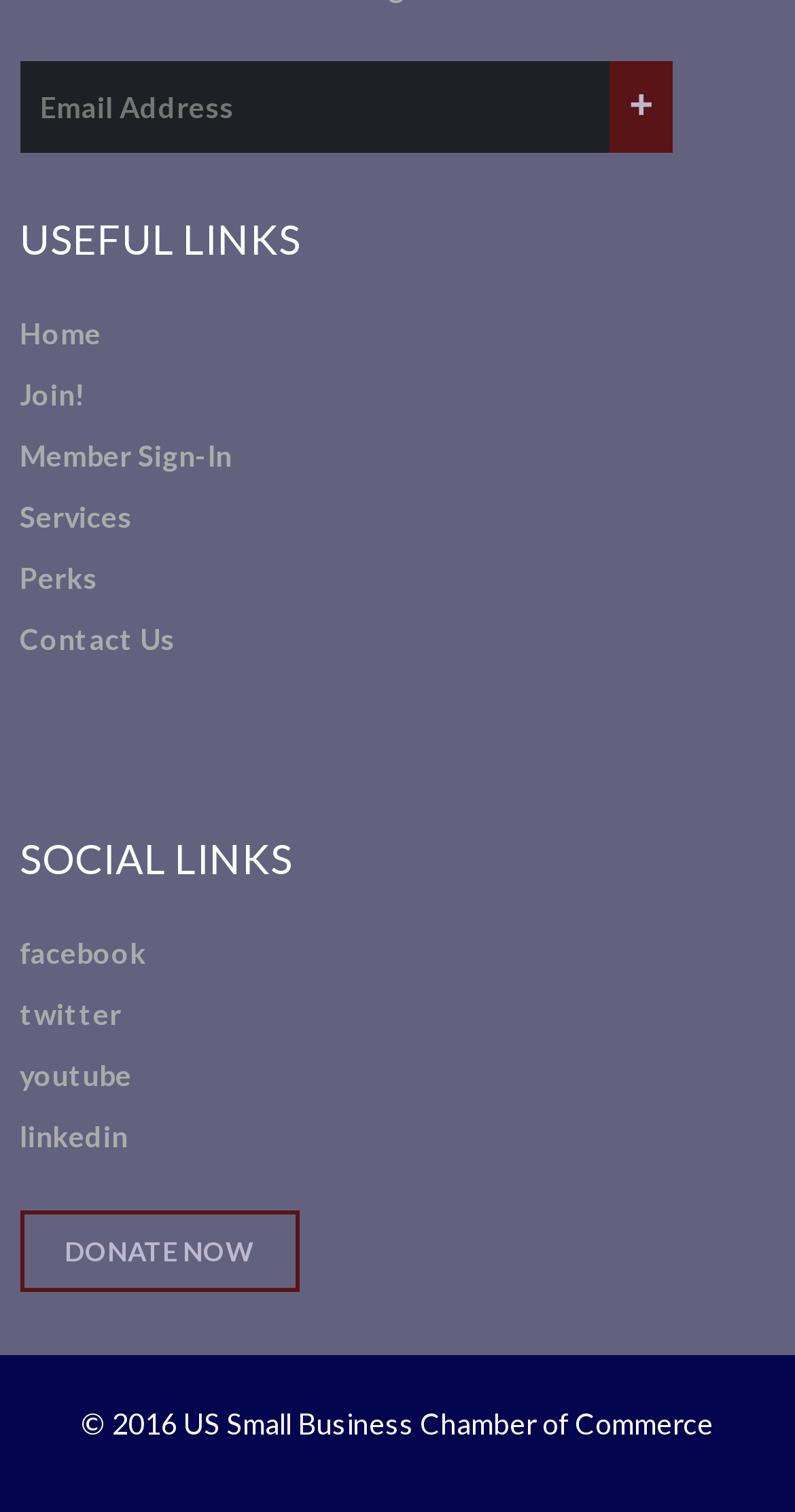Answer the question using only a single word or phrase: 
How many links are available under 'USEFUL LINKS'?

5